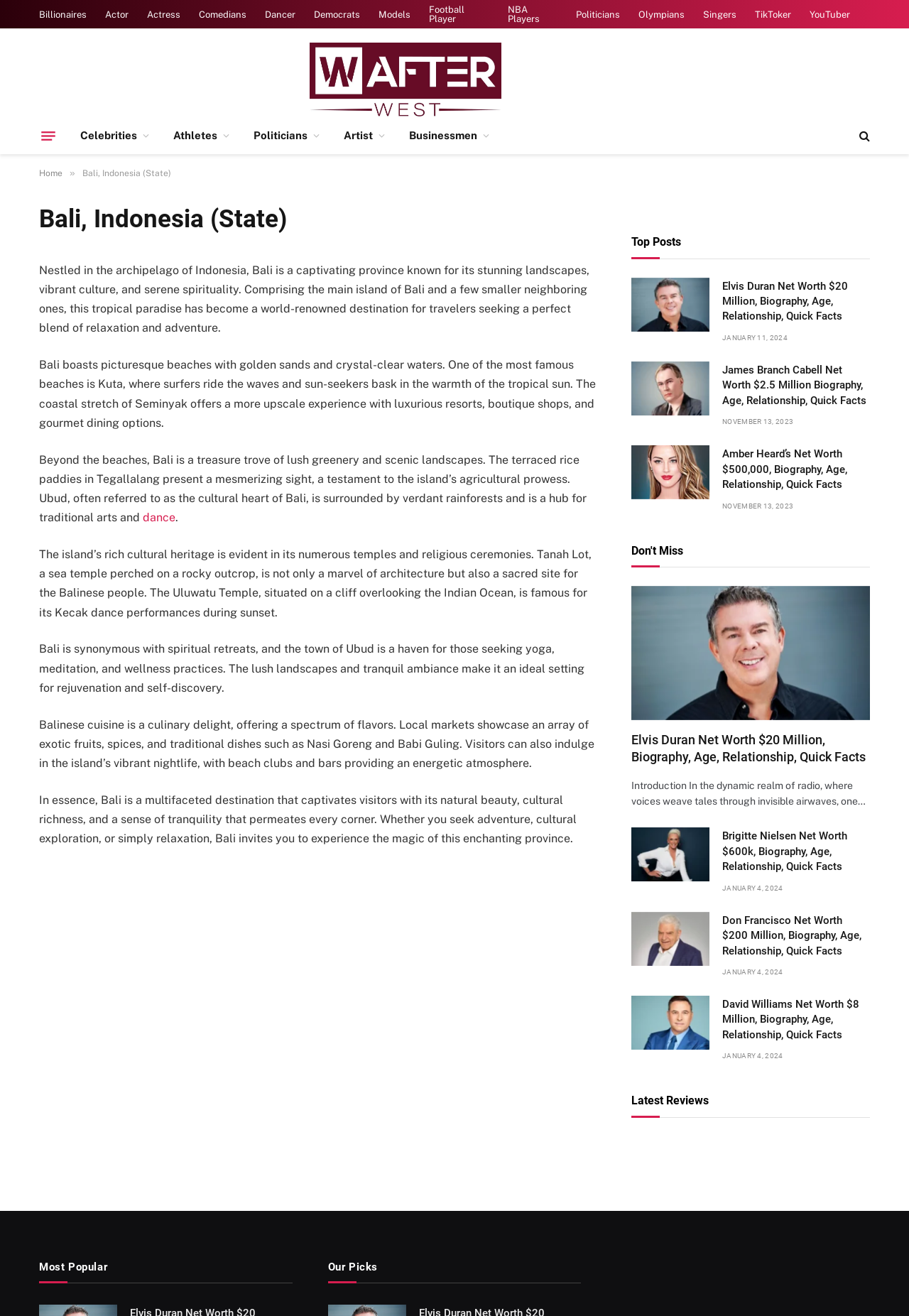Find the bounding box coordinates for the element that must be clicked to complete the instruction: "Subscribe for email updates". The coordinates should be four float numbers between 0 and 1, indicated as [left, top, right, bottom].

None